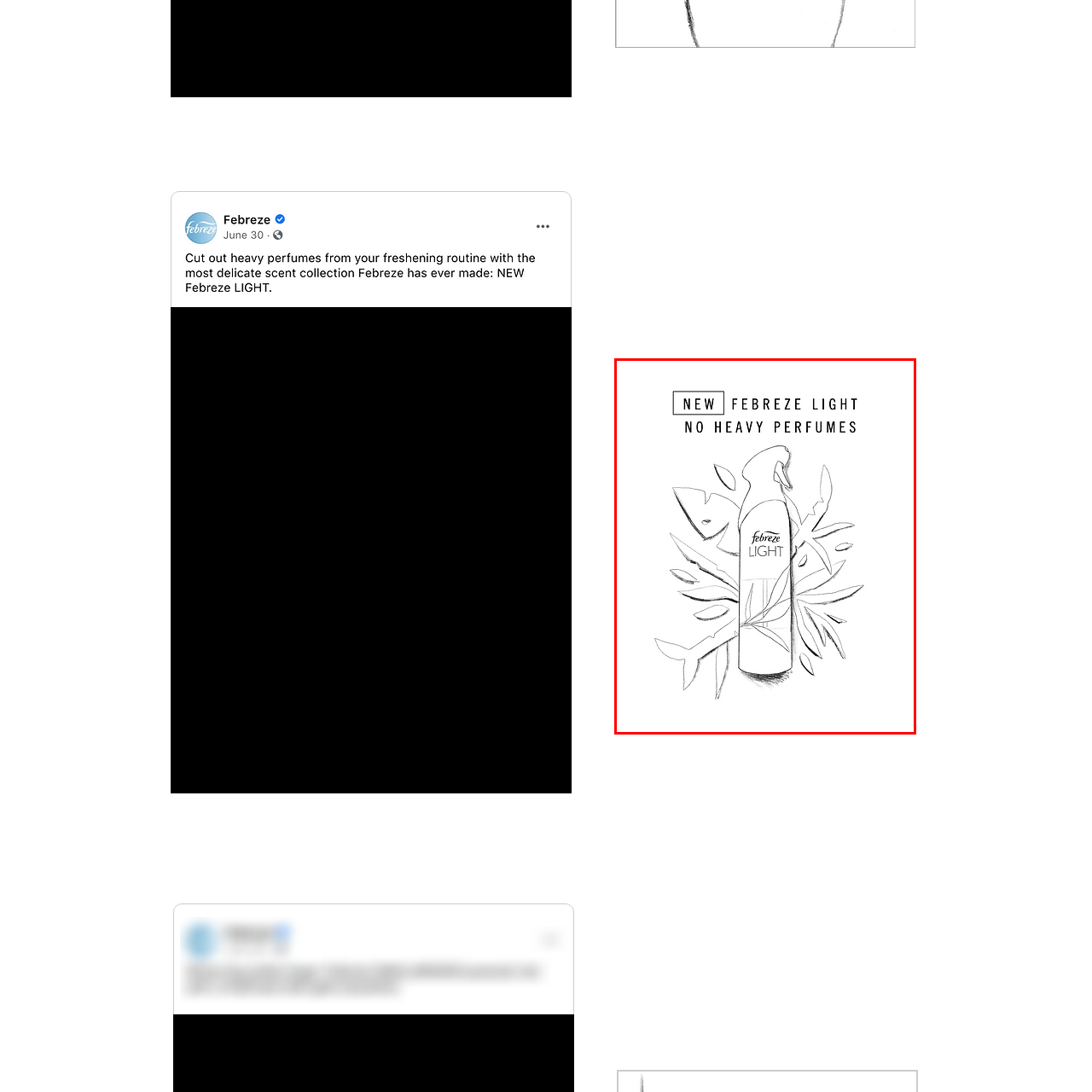Pay attention to the area highlighted by the red boundary and answer the question with a single word or short phrase: 
What is emphasized by the word 'LIGHT' on the bottle?

light fragrance formula